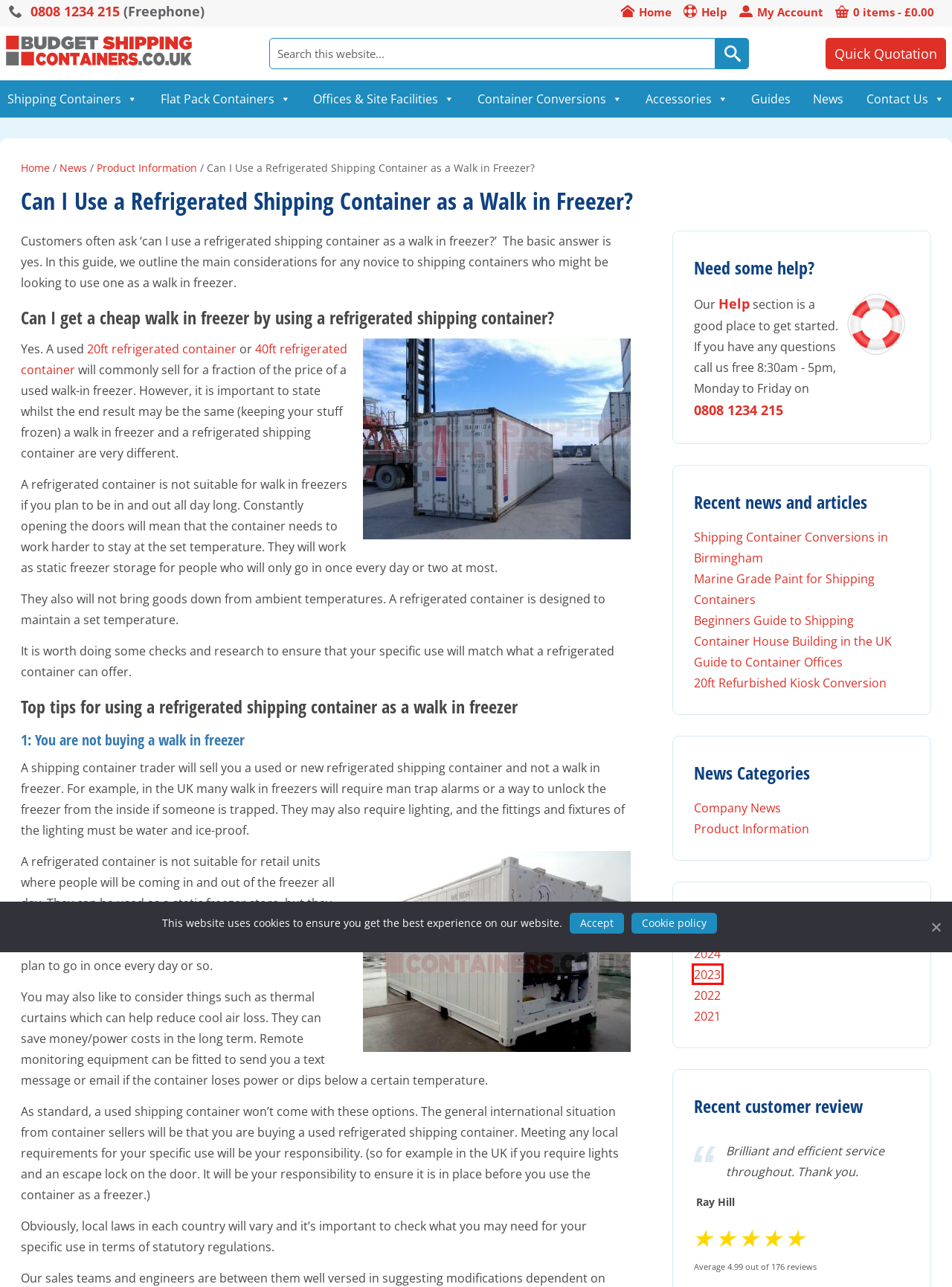Consider the screenshot of a webpage with a red bounding box around an element. Select the webpage description that best corresponds to the new page after clicking the element inside the red bounding box. Here are the candidates:
A. Cookie Policy - Budget Shipping Containers
B. Contact Us | Budget Shipping Containers
C. Accessories
D. News - Budget Shipping Containers
E. Shipping Container Guides
F. News for 2023 - Budget Shipping Containers
G. Basket - Budget Shipping Containers
H. News for 2022 - Budget Shipping Containers

F